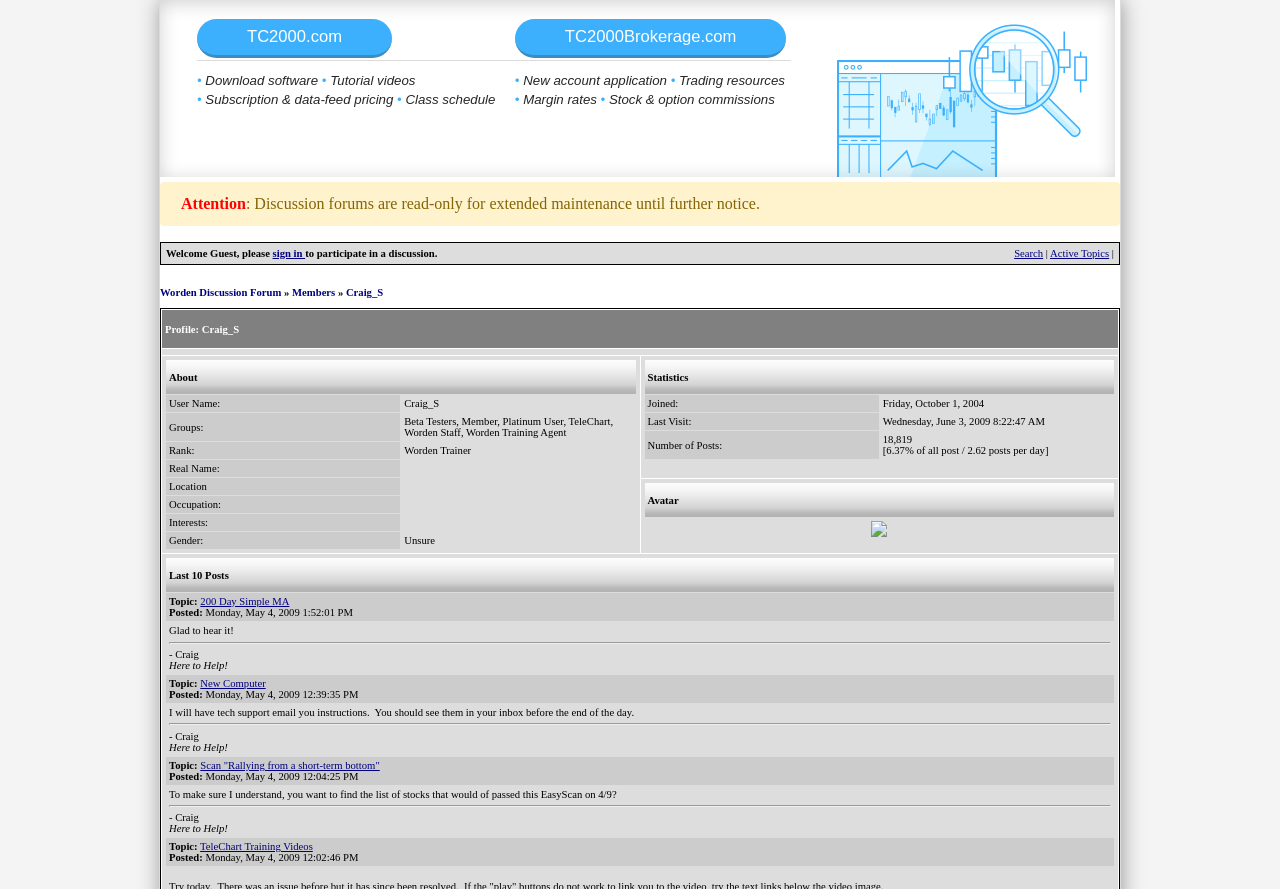Give a one-word or phrase response to the following question: What is the rank of Craig_S?

Worden Trainer